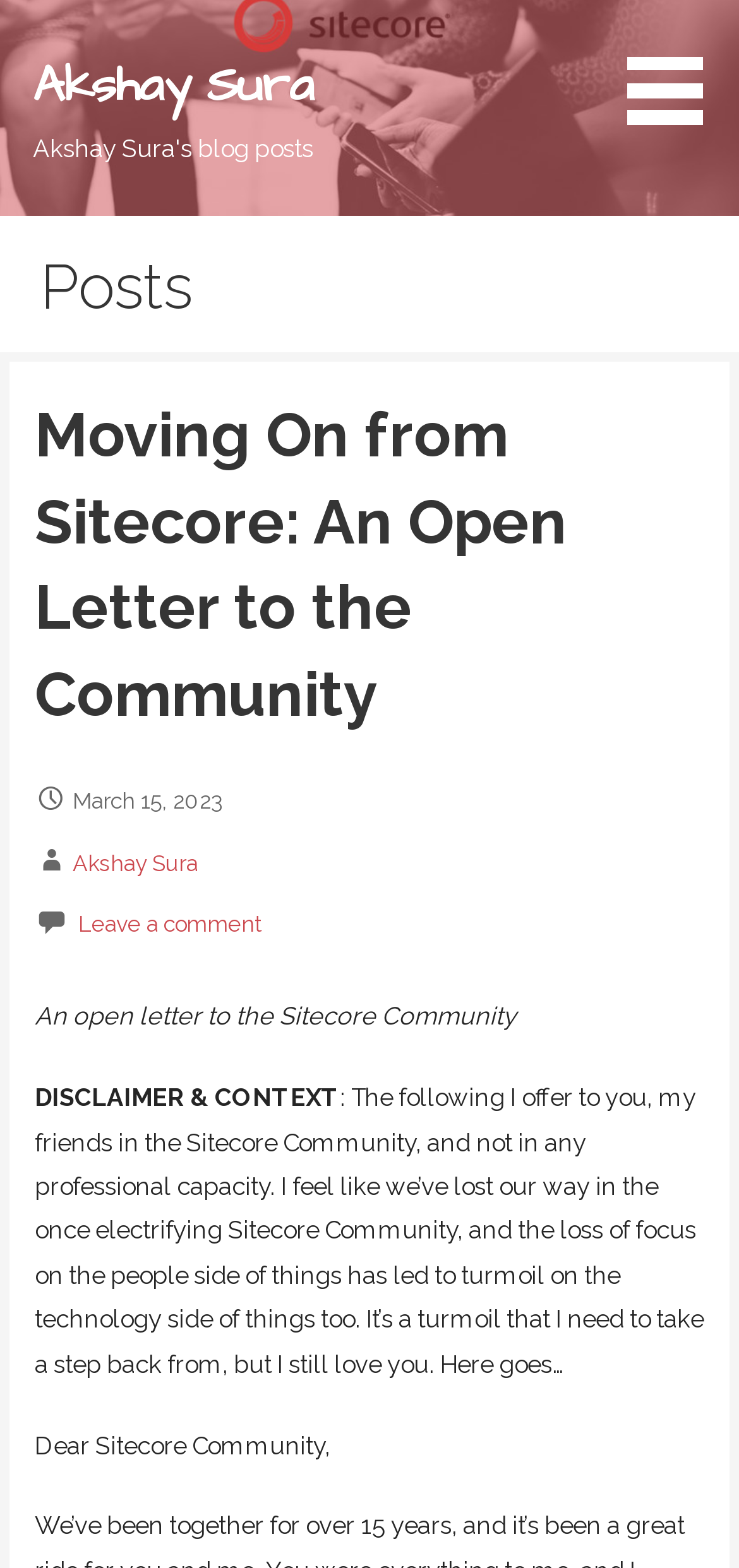Please provide a comprehensive response to the question below by analyzing the image: 
What is the date of the article?

The date of the article can be found in the StaticText element with the text 'March 15, 2023' which is located in the article metadata section.